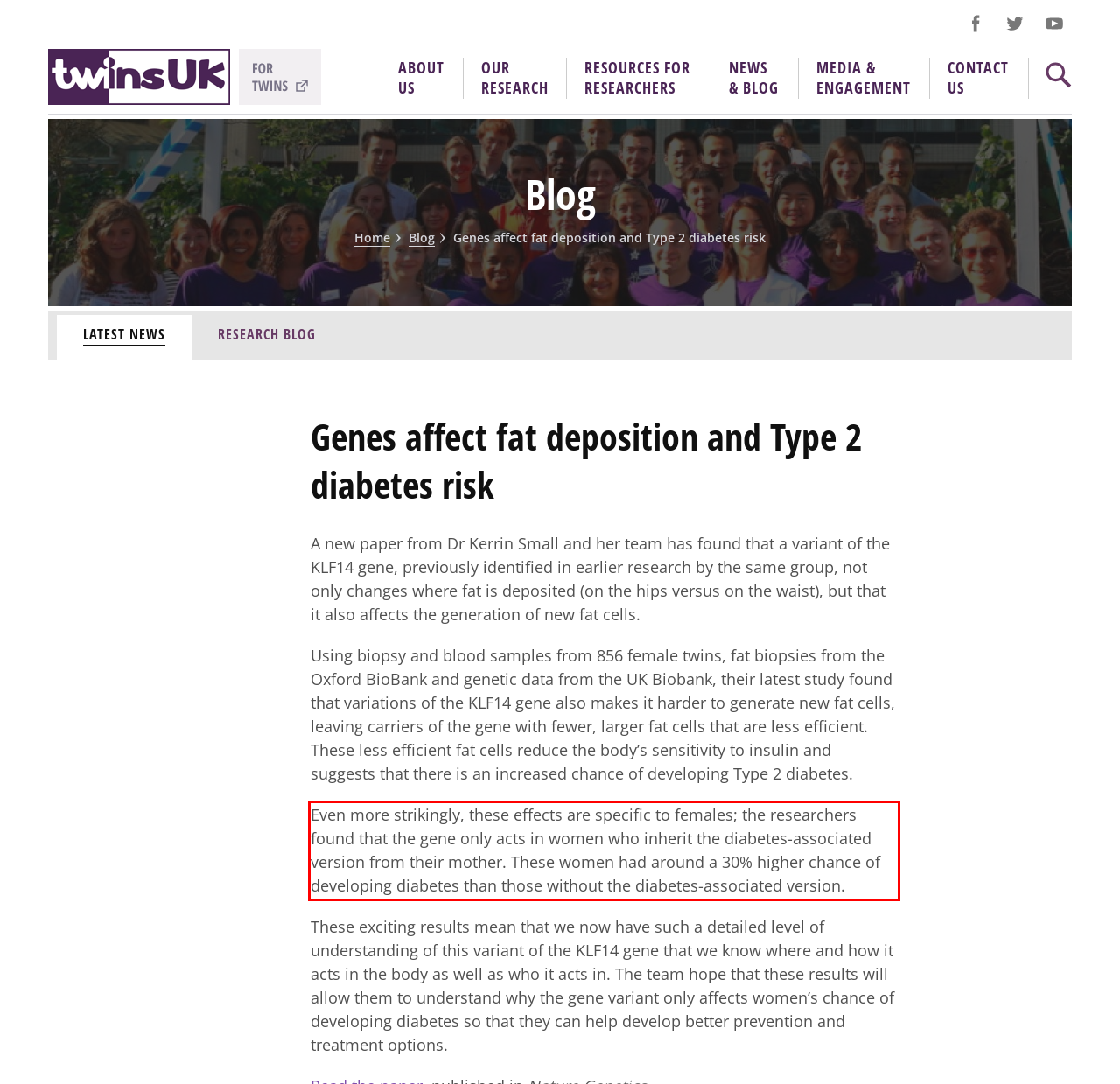Identify the red bounding box in the webpage screenshot and perform OCR to generate the text content enclosed.

Even more strikingly, these effects are specific to females; the researchers found that the gene only acts in women who inherit the diabetes-associated version from their mother. These women had around a 30% higher chance of developing diabetes than those without the diabetes-associated version.